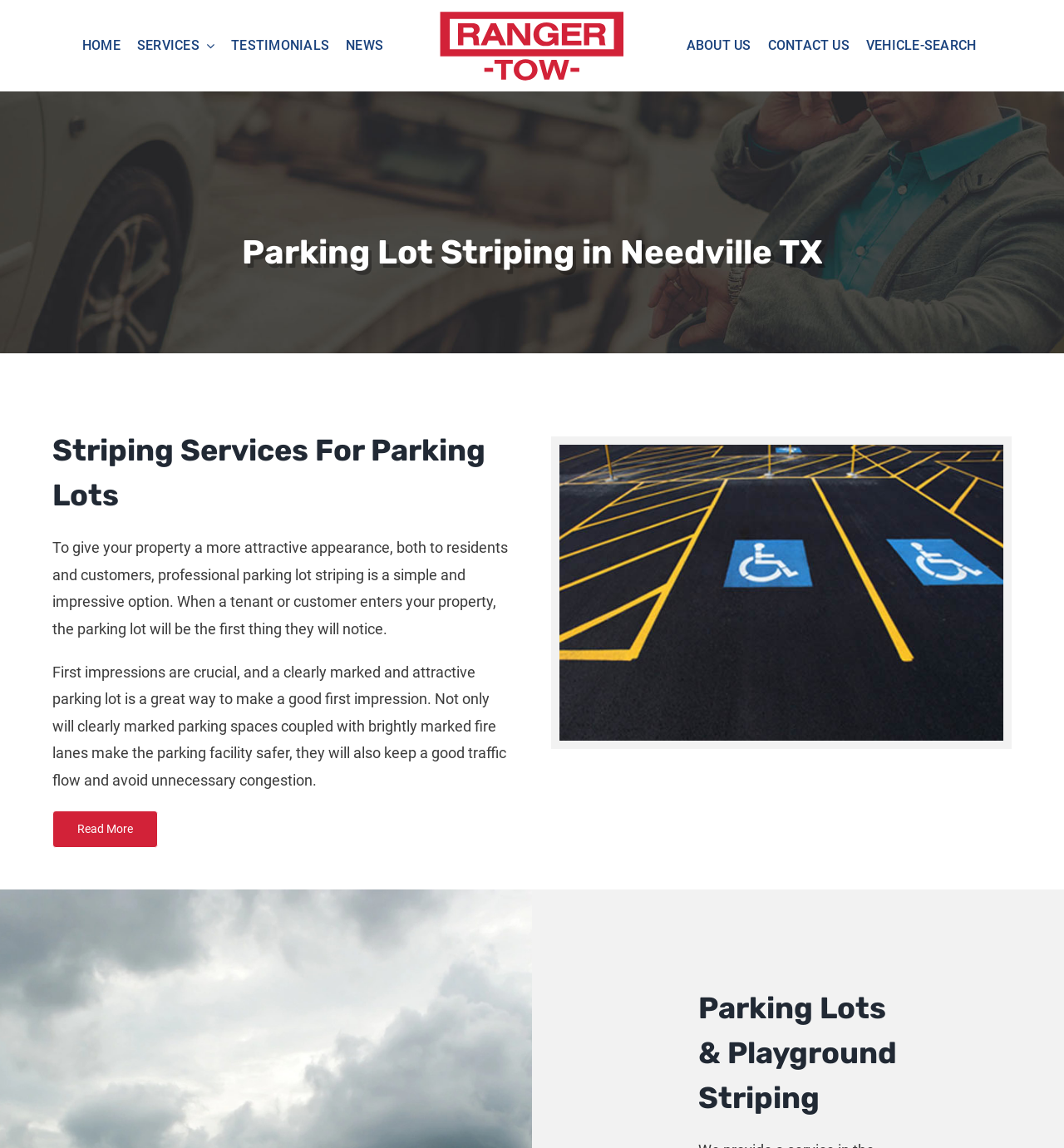Bounding box coordinates are given in the format (top-left x, top-left y, bottom-right x, bottom-right y). All values should be floating point numbers between 0 and 1. Provide the bounding box coordinate for the UI element described as: About Us

[0.637, 0.022, 0.714, 0.057]